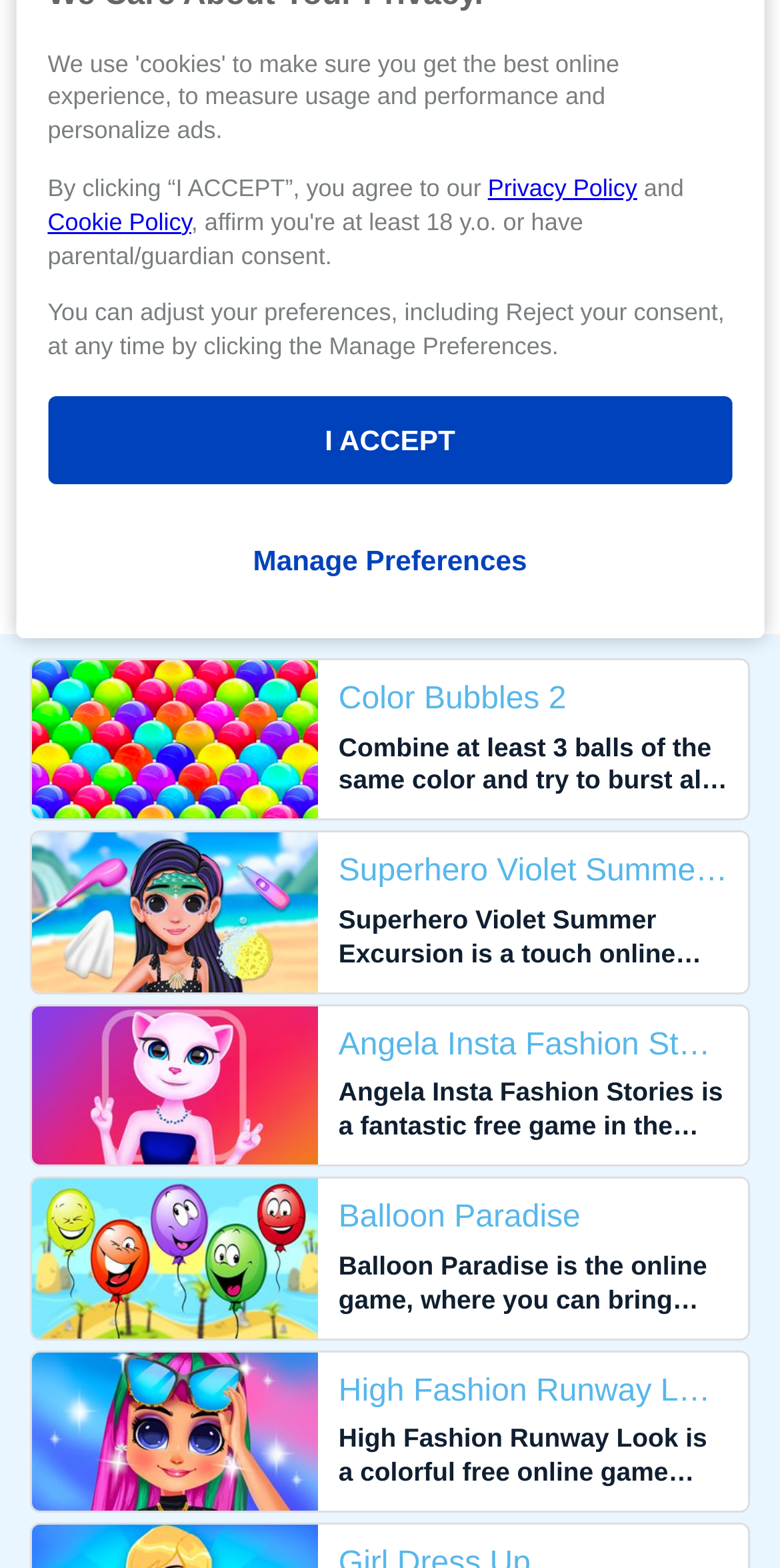Based on the element description "Cookie Policy", predict the bounding box coordinates of the UI element.

[0.061, 0.133, 0.245, 0.15]